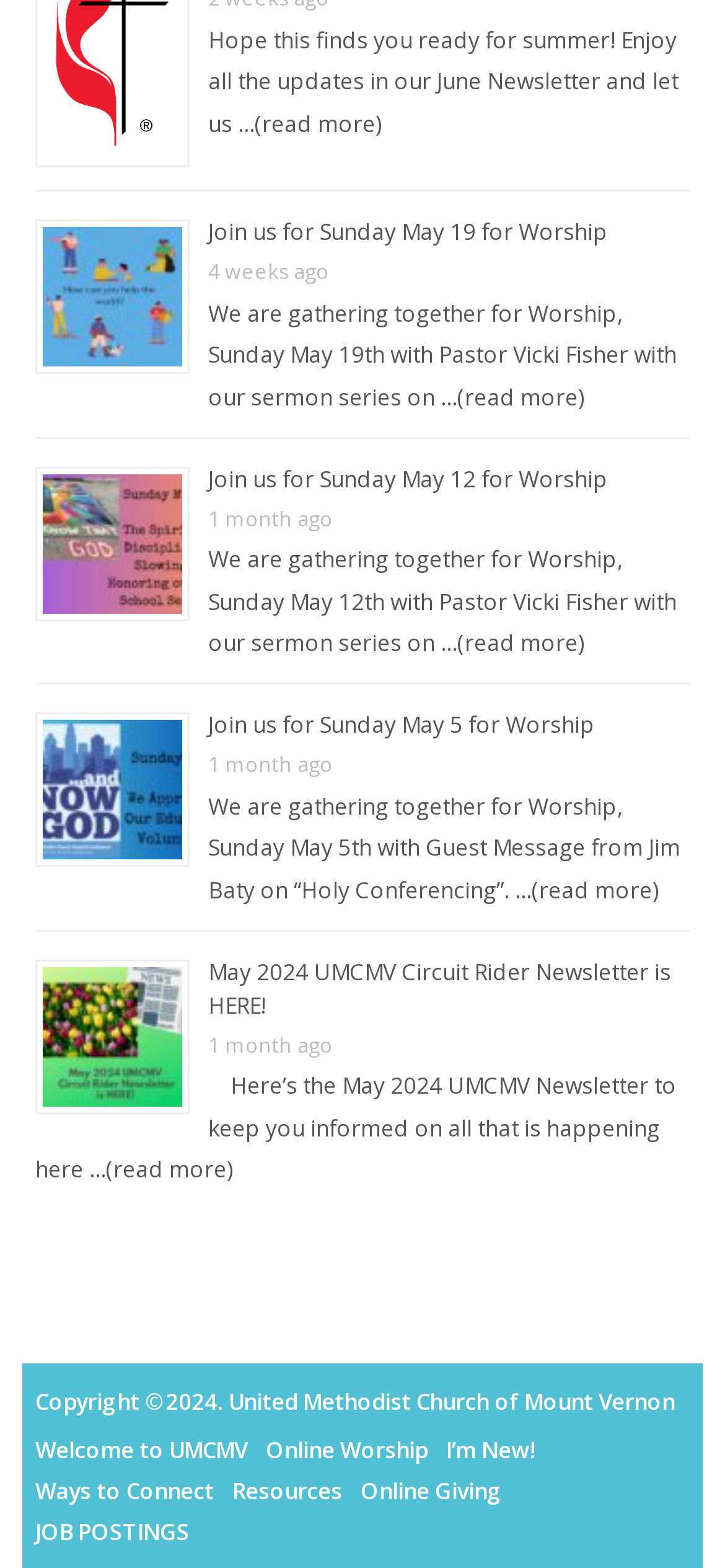Identify the bounding box coordinates of the section to be clicked to complete the task described by the following instruction: "Open Bearsampp". The coordinates should be four float numbers between 0 and 1, formatted as [left, top, right, bottom].

None